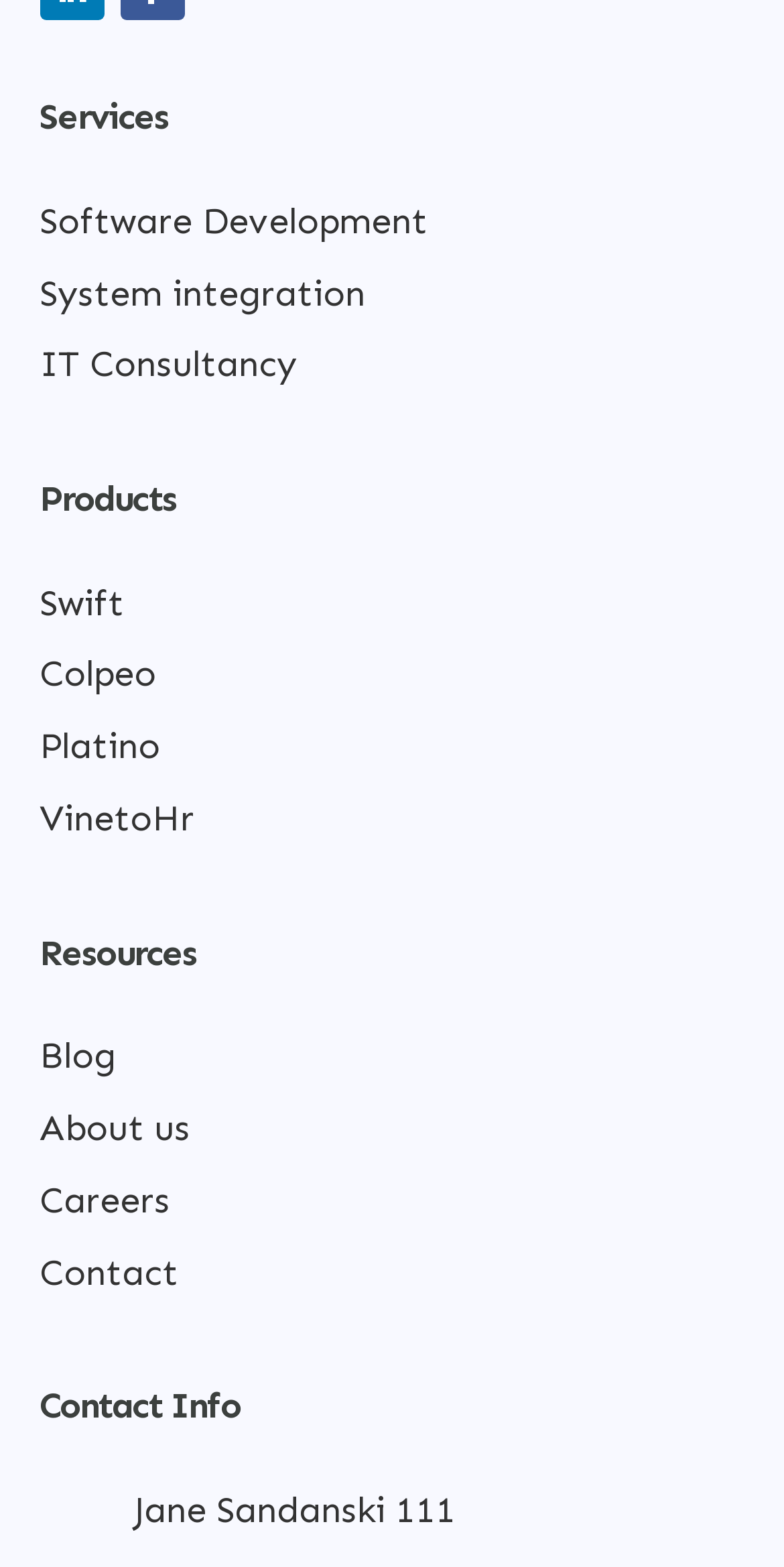Find the bounding box coordinates of the area to click in order to follow the instruction: "View software development services".

[0.05, 0.127, 0.545, 0.155]